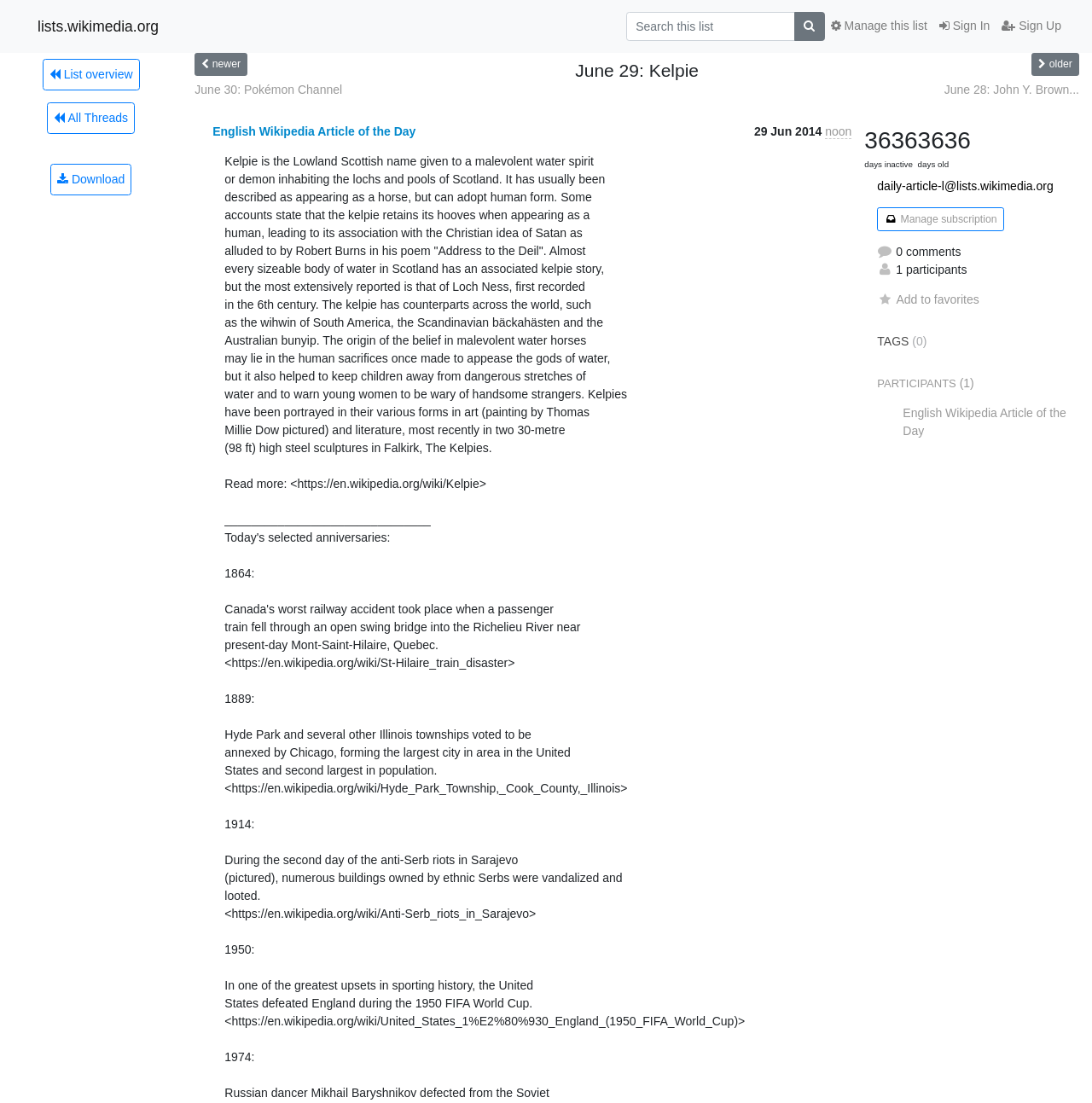What is the email address to manage subscription?
Based on the visual information, provide a detailed and comprehensive answer.

The email address to manage subscription can be found in the link element with the text 'daily-article-l@lists.wikimedia.org' which is located next to the 'Manage subscription' button.